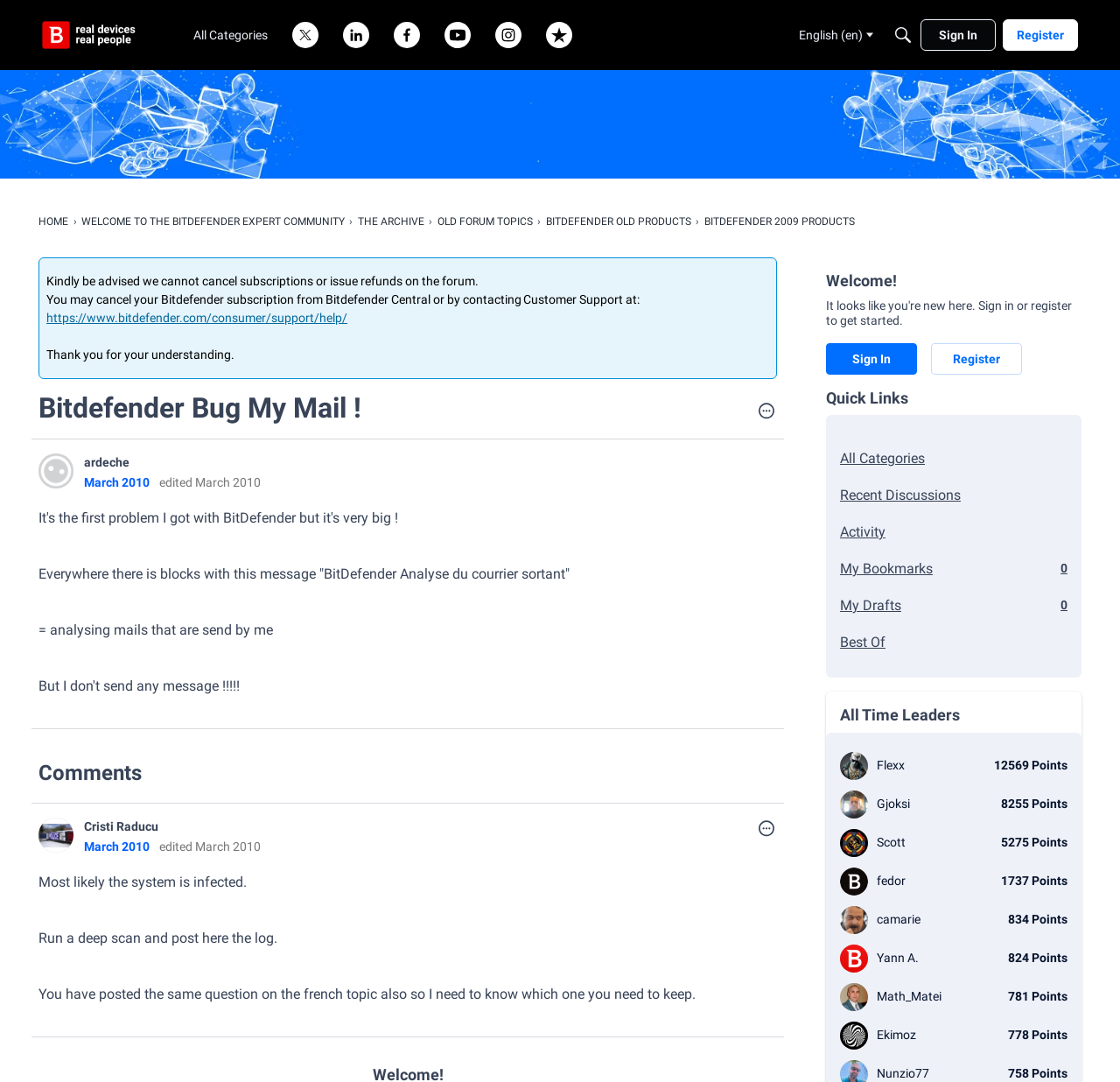Please specify the coordinates of the bounding box for the element that should be clicked to carry out this instruction: "Click on the 'Sign In' button". The coordinates must be four float numbers between 0 and 1, formatted as [left, top, right, bottom].

[0.822, 0.018, 0.889, 0.047]